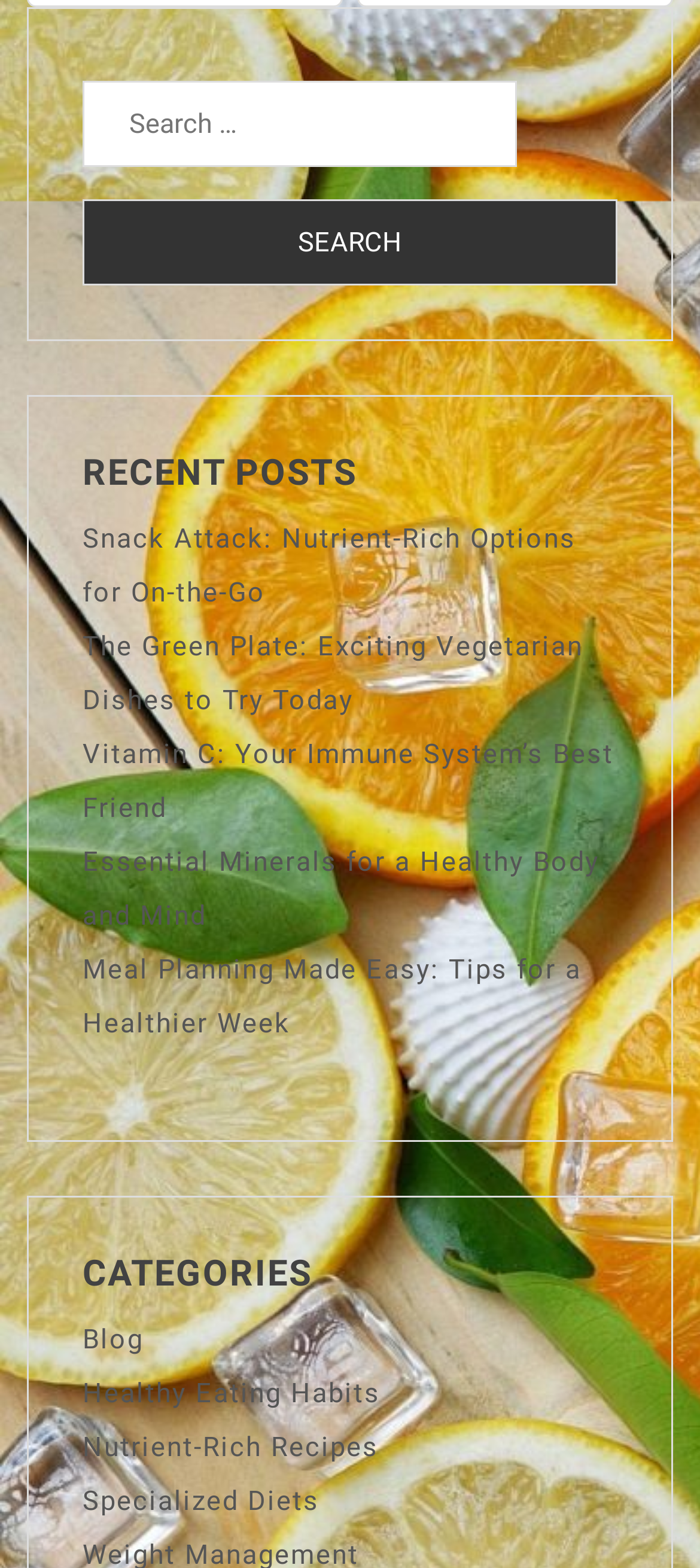Pinpoint the bounding box coordinates of the clickable area necessary to execute the following instruction: "View the 'Healthy Eating Habits' category". The coordinates should be given as four float numbers between 0 and 1, namely [left, top, right, bottom].

[0.118, 0.878, 0.544, 0.899]